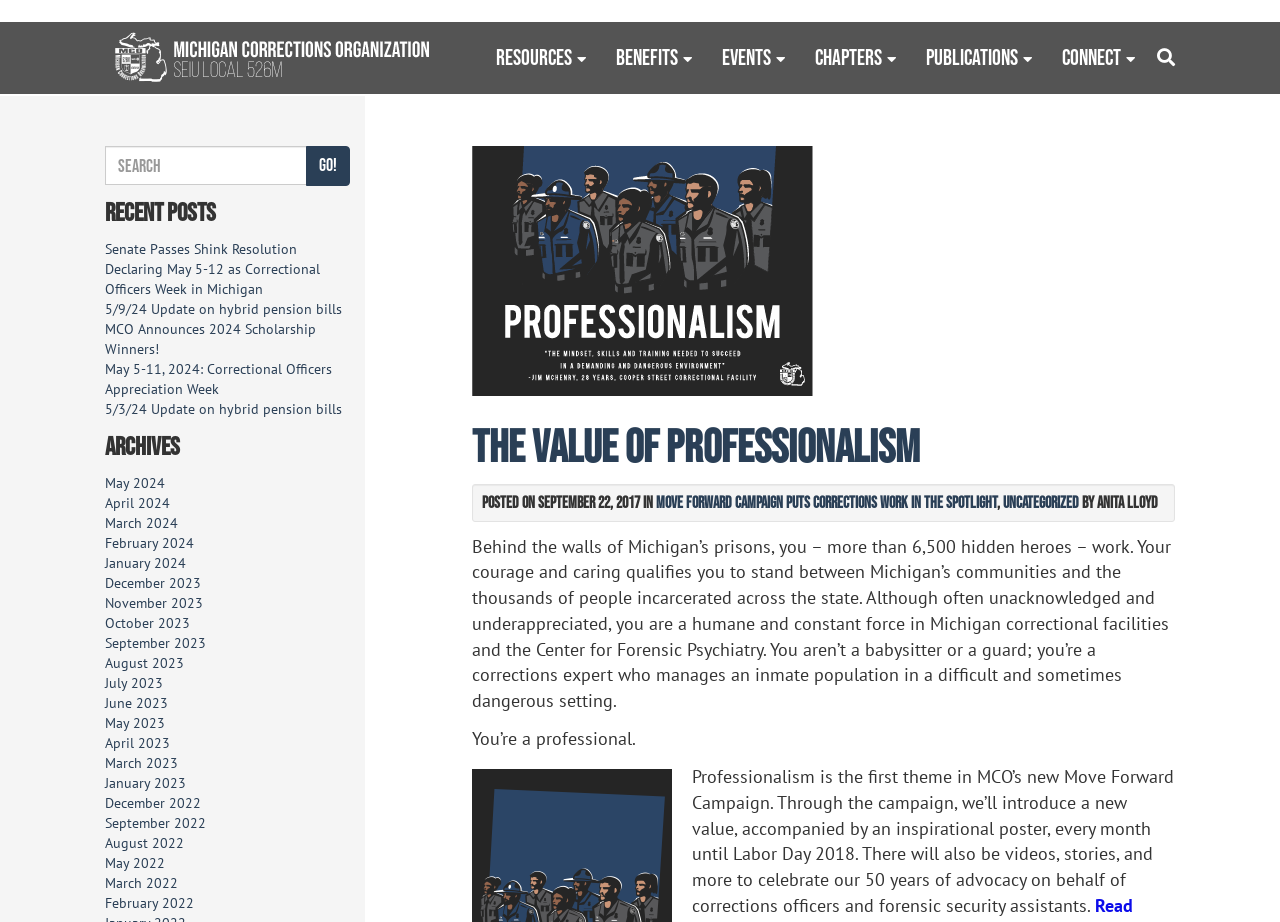Could you provide the bounding box coordinates for the portion of the screen to click to complete this instruction: "Click on the MCO Logo"?

[0.09, 0.035, 0.335, 0.089]